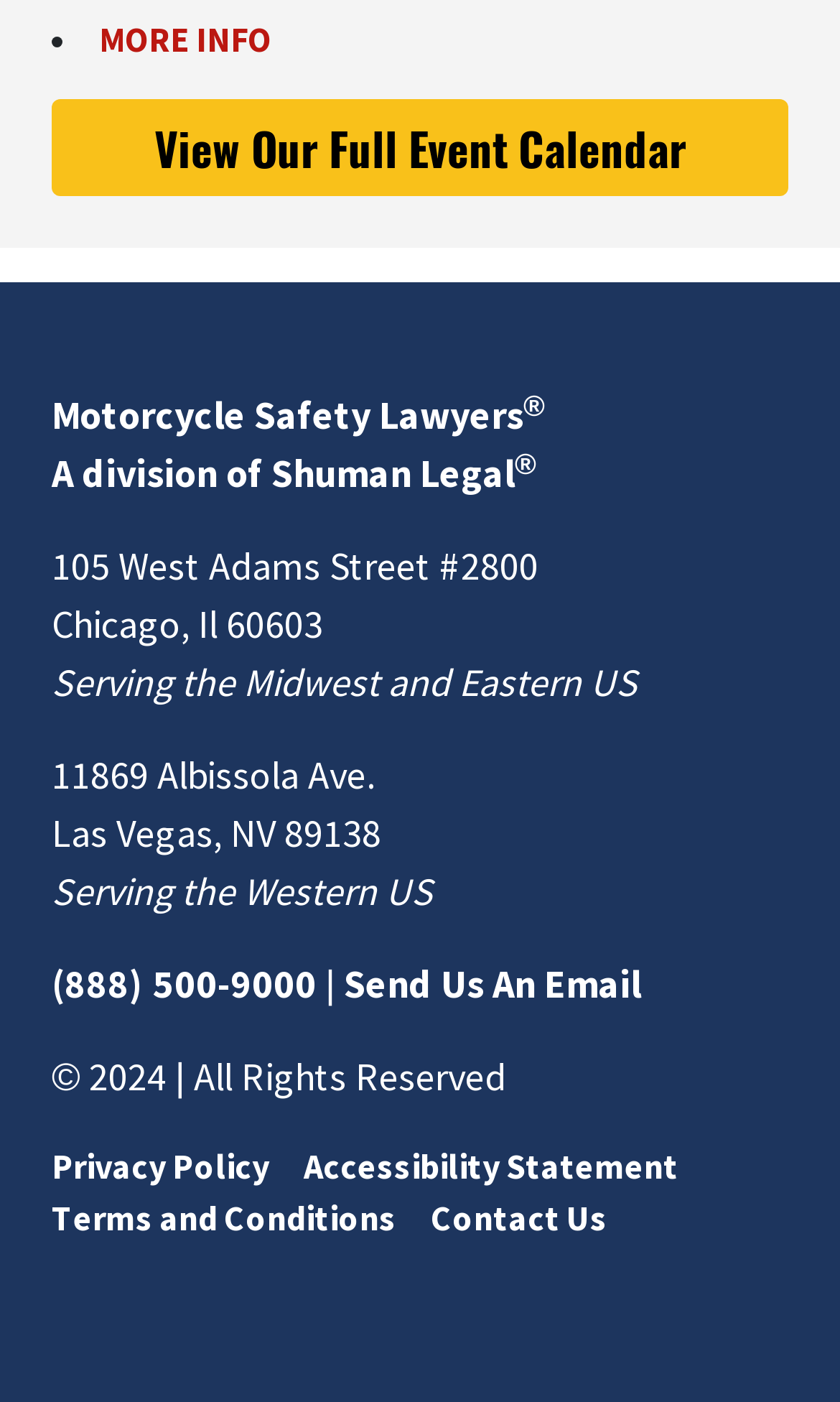What is the phone number?
Using the visual information, respond with a single word or phrase.

(888) 500-9000